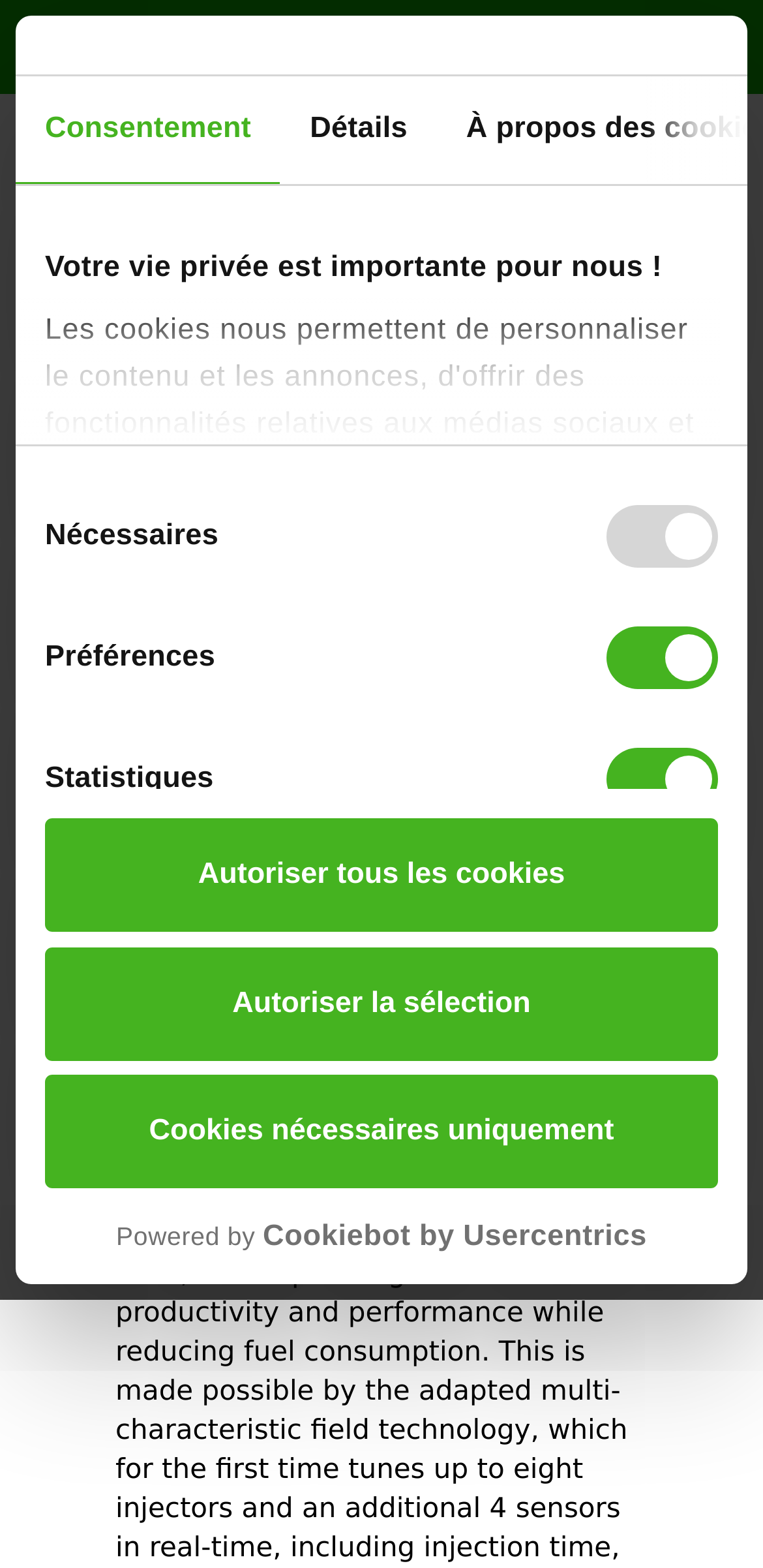Illustrate the webpage's structure and main components comprehensively.

The webpage is about PowerControl DX, a new tuning development from a technology leader. At the top, there is a dialog box with a title "Votre vie privée est importante pour nous!" (Your privacy is important to us!) that takes up most of the screen. Inside the dialog box, there are three tabs: "Consentement" (Consent), "Détails" (Details), and a tab list with horizontal orientation. The "Consentement" tab is selected by default.

Below the dialog box, there are three short lines of text: "Avec garantie |", "Expédié en 24h", and an "X" button at the top right corner. Next to the "X" button, there is a store logo link.

On the left side, there is a navigation menu with links to "DTE CHIPTUNING", "COMPANY", "TECHNEWS", and a breadcrumb trail. Below the navigation menu, there is a large heading that reads "POWERCONTROL DX: PIONEERING CHIP TUNING".

The main content of the webpage starts with a heading "New in the X-Generation: PowerControl DX" followed by another heading "DTE Systems X-Generation is expanded by a worldwide new chip tuning". There are also several links and images scattered throughout the page, including a logo link at the top right corner and three image links at the bottom.

In terms of UI elements, there are 4 tabs, 7 buttons, 14 links, 7 images, 1 checkbox group, and 1 heading. The elements are positioned in a way that the dialog box takes center stage, with the main content and navigation menu arranged around it.